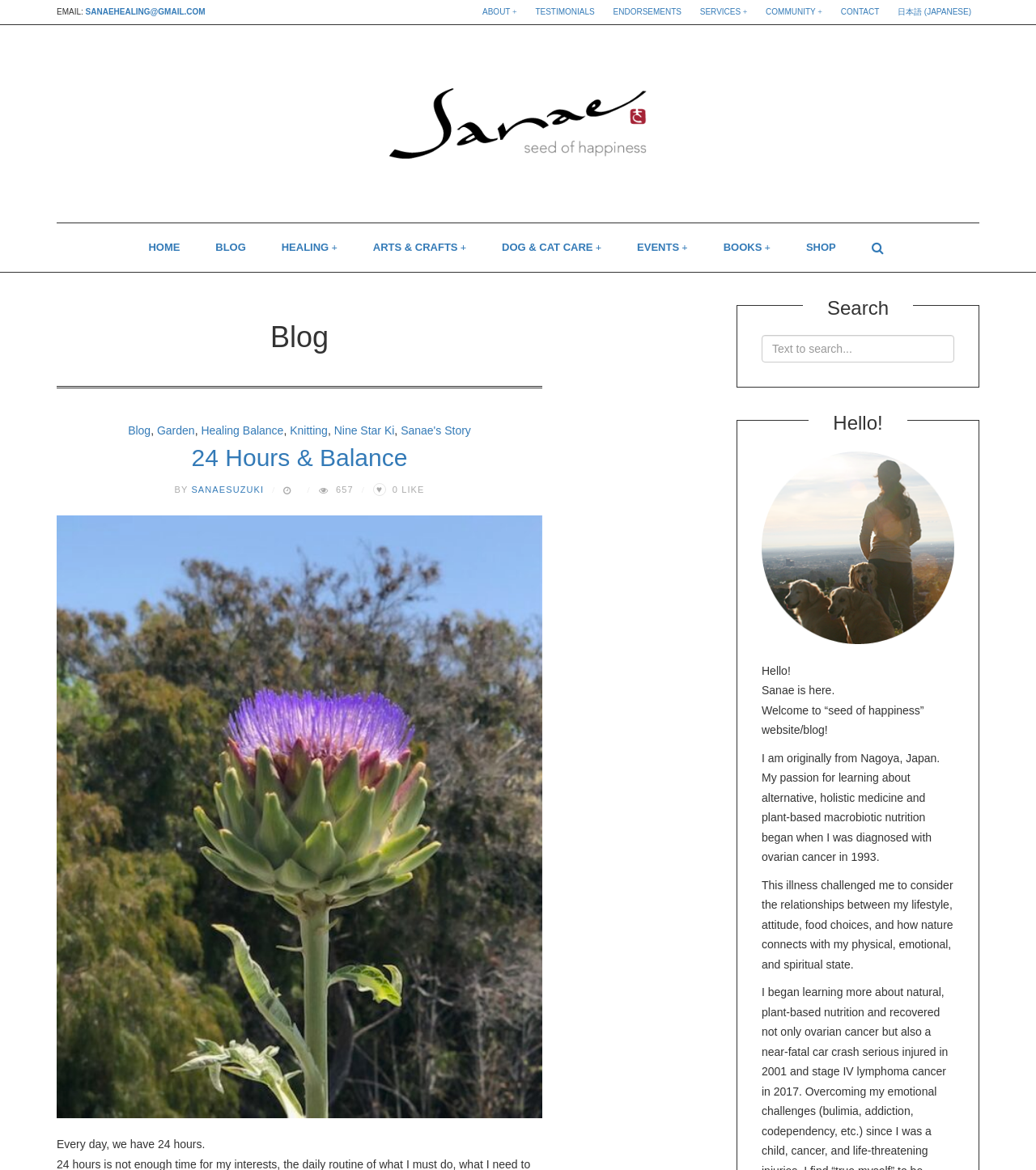Find and specify the bounding box coordinates that correspond to the clickable region for the instruction: "Click on the 'CONTACT' link".

[0.804, 0.0, 0.856, 0.021]